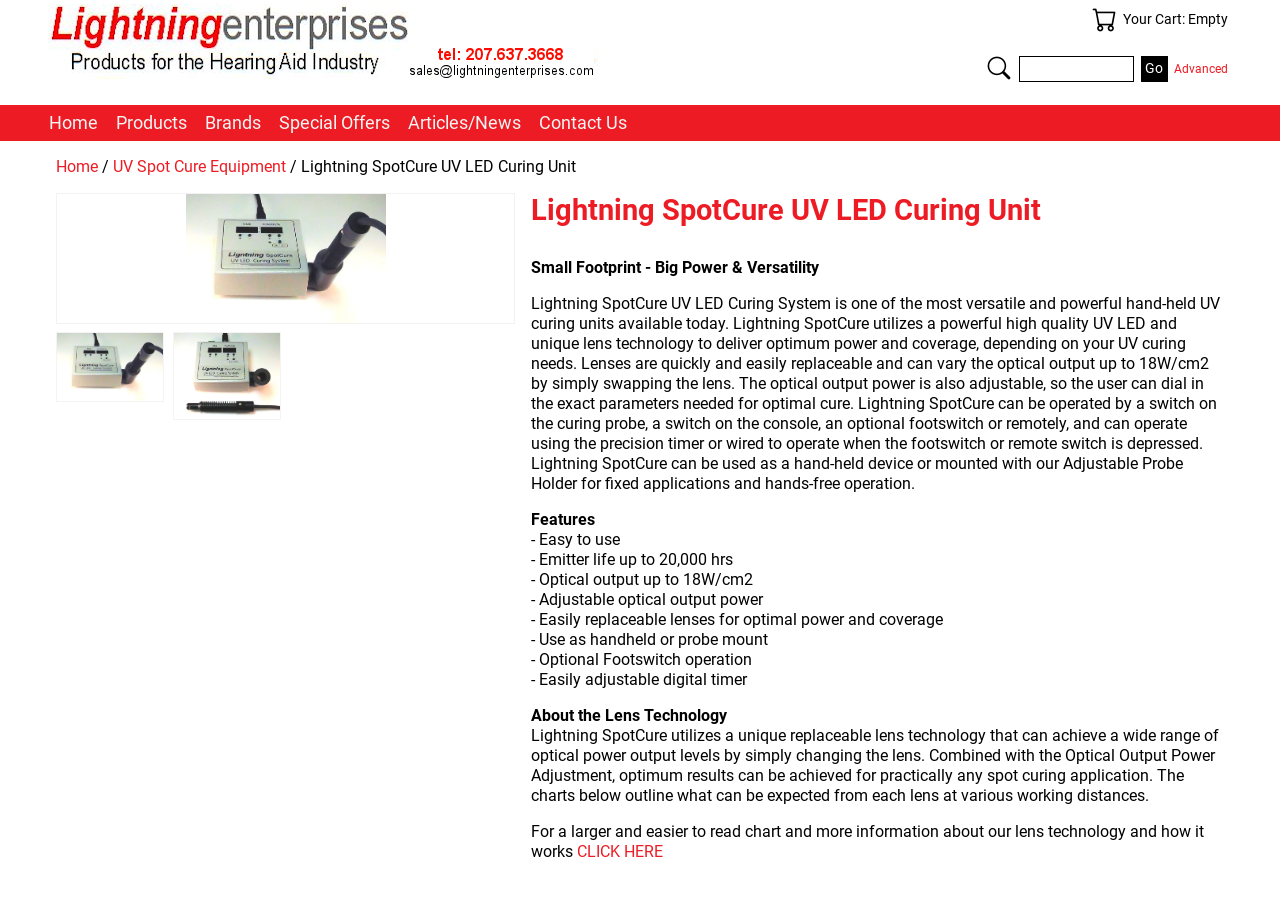What is the emitter life of the product?
Could you give a comprehensive explanation in response to this question?

The emitter life of the product is mentioned in the features list, specifically in the static text element with ID 210, which says '- Emitter life up to 20,000 hrs'.